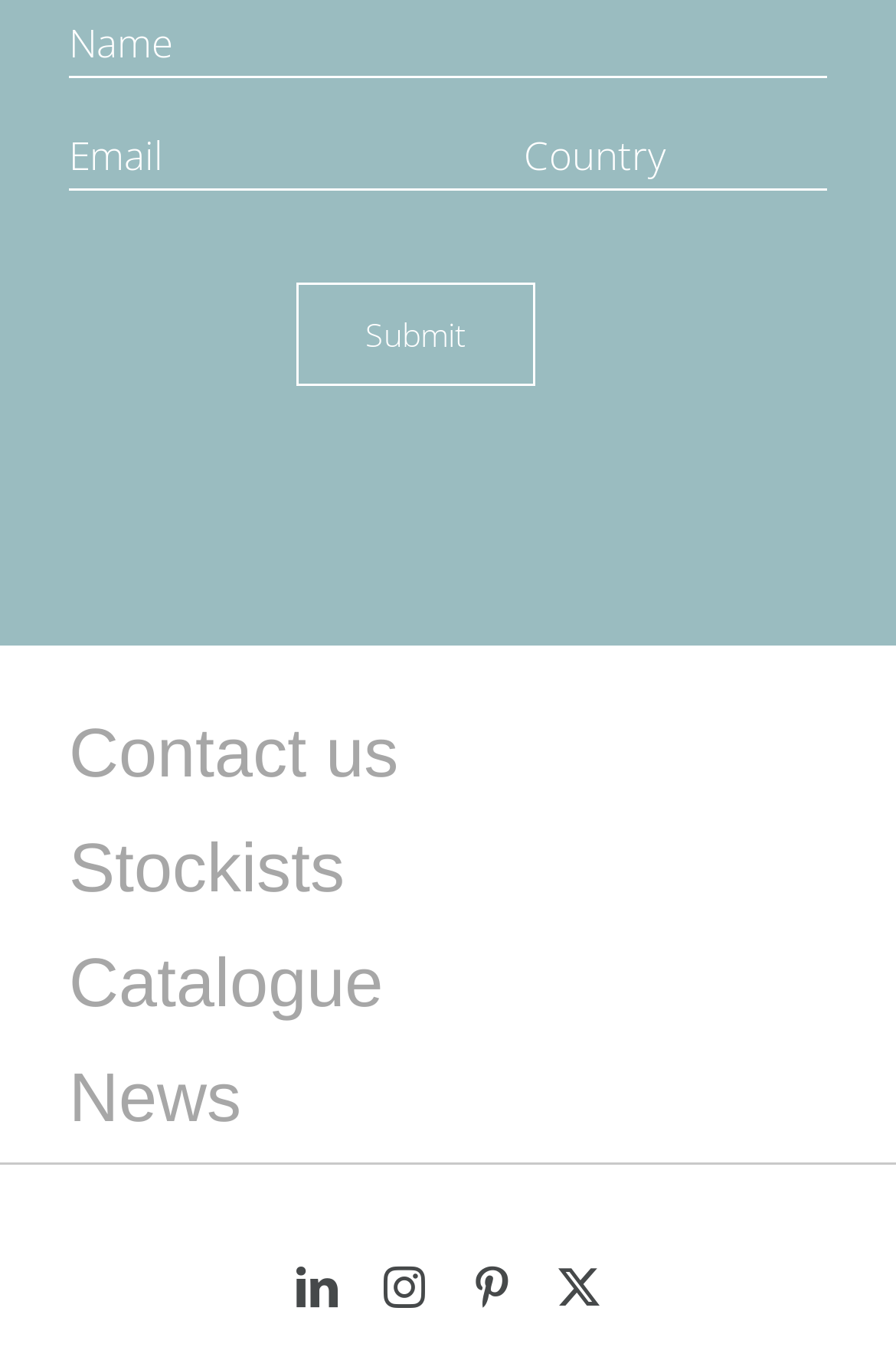Please identify the bounding box coordinates of the element I need to click to follow this instruction: "Open LinkedIn page".

[0.331, 0.93, 0.377, 0.96]